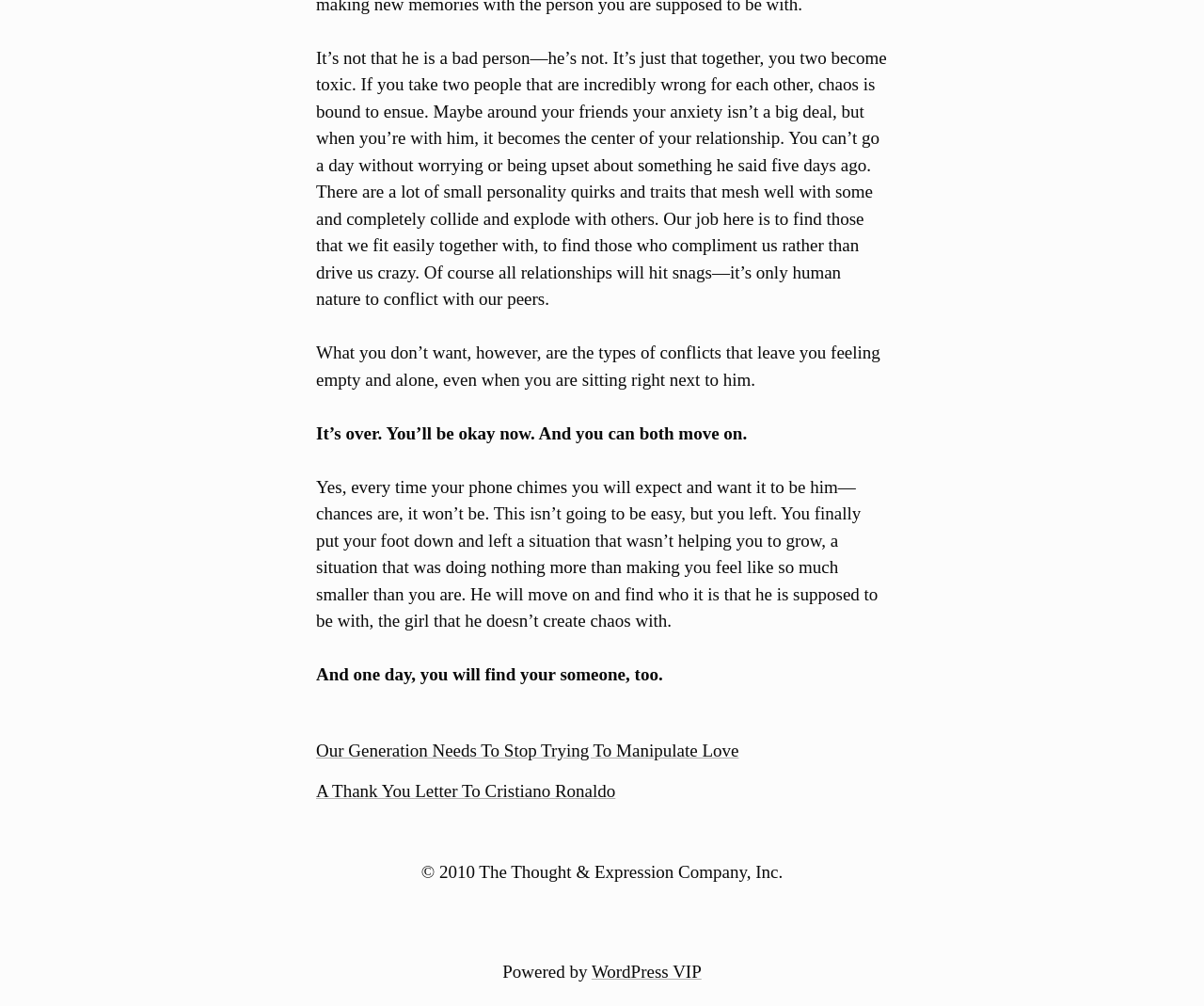What is the copyright information at the bottom of the page?
Give a single word or phrase answer based on the content of the image.

2010 The Thought & Expression Company, Inc.